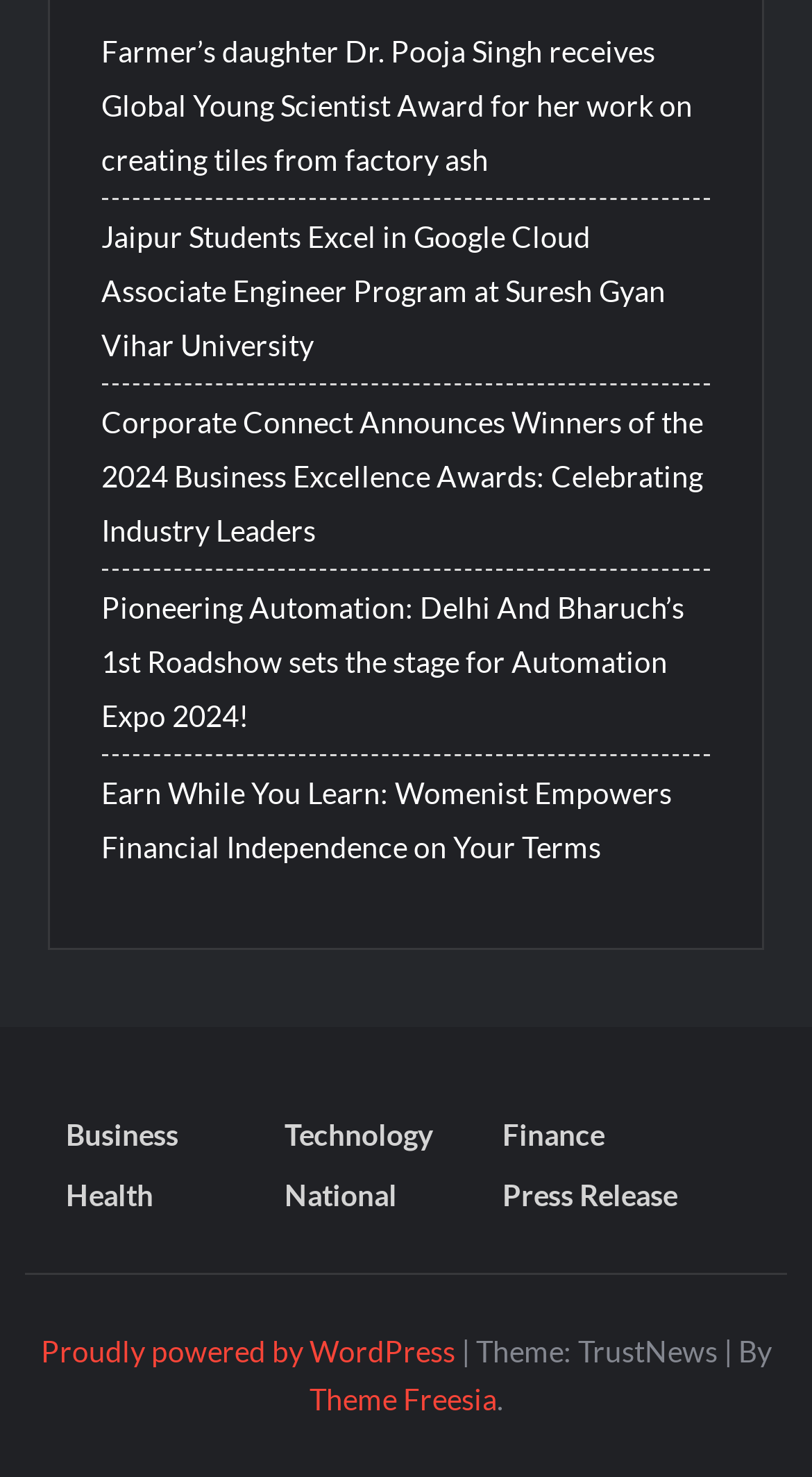Provide the bounding box coordinates for the UI element that is described by this text: "Press Release". The coordinates should be in the form of four float numbers between 0 and 1: [left, top, right, bottom].

[0.619, 0.792, 0.872, 0.826]